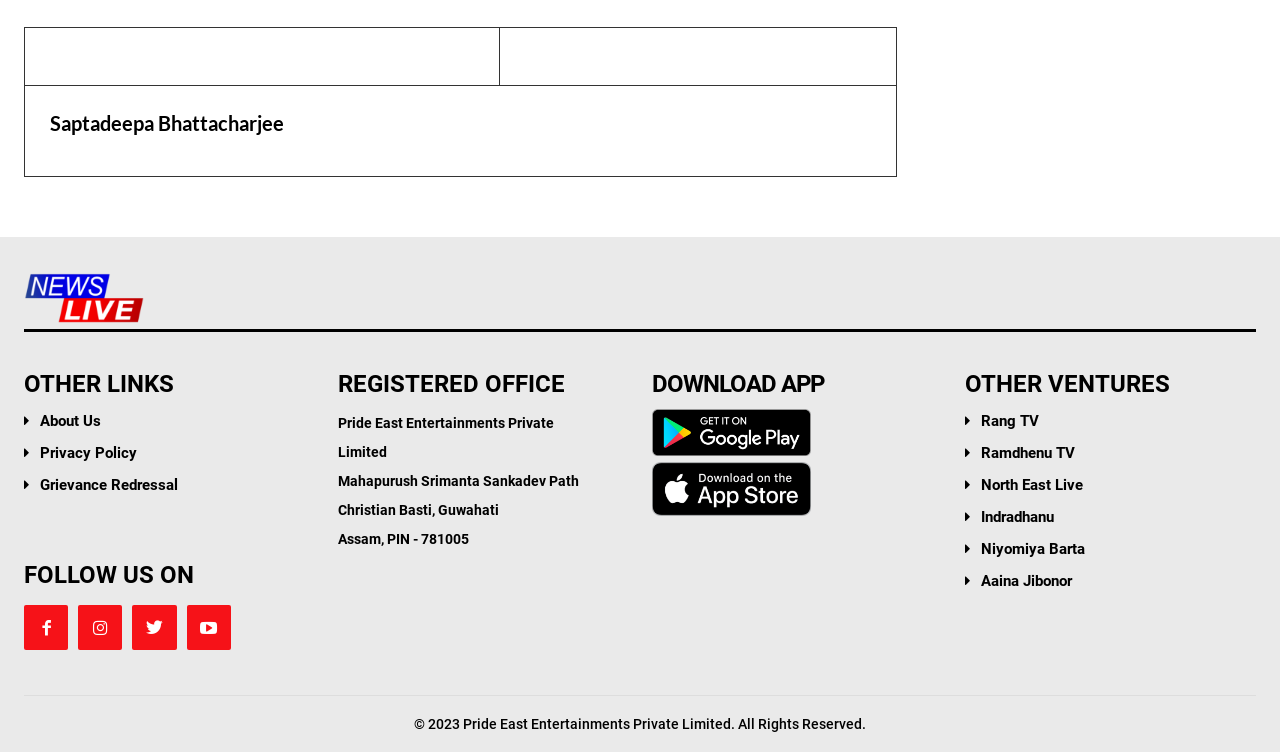Find the bounding box coordinates of the element I should click to carry out the following instruction: "View the Privacy Policy".

[0.031, 0.591, 0.107, 0.615]